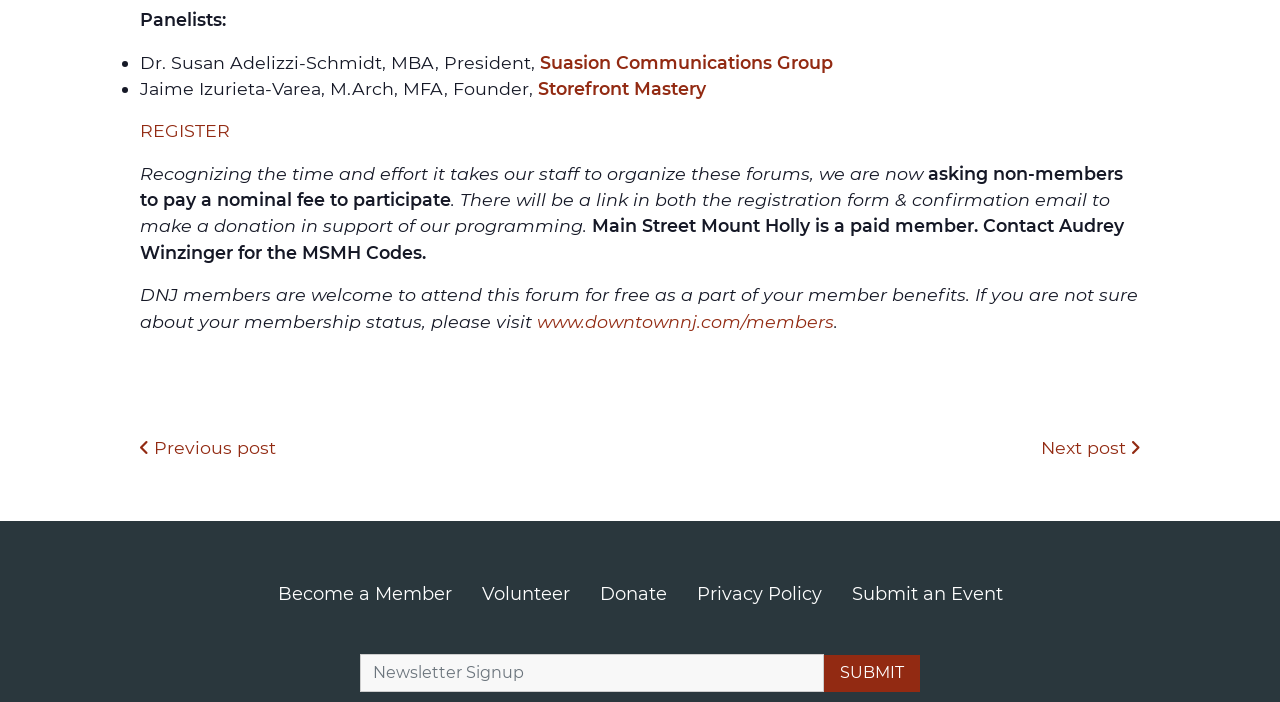What is the title of the panel discussion?
Based on the image, answer the question in a detailed manner.

The webpage does not provide a specific title for the panel discussion. However, it lists the panelists and their affiliations, indicating that the discussion is related to downtown or main street development.